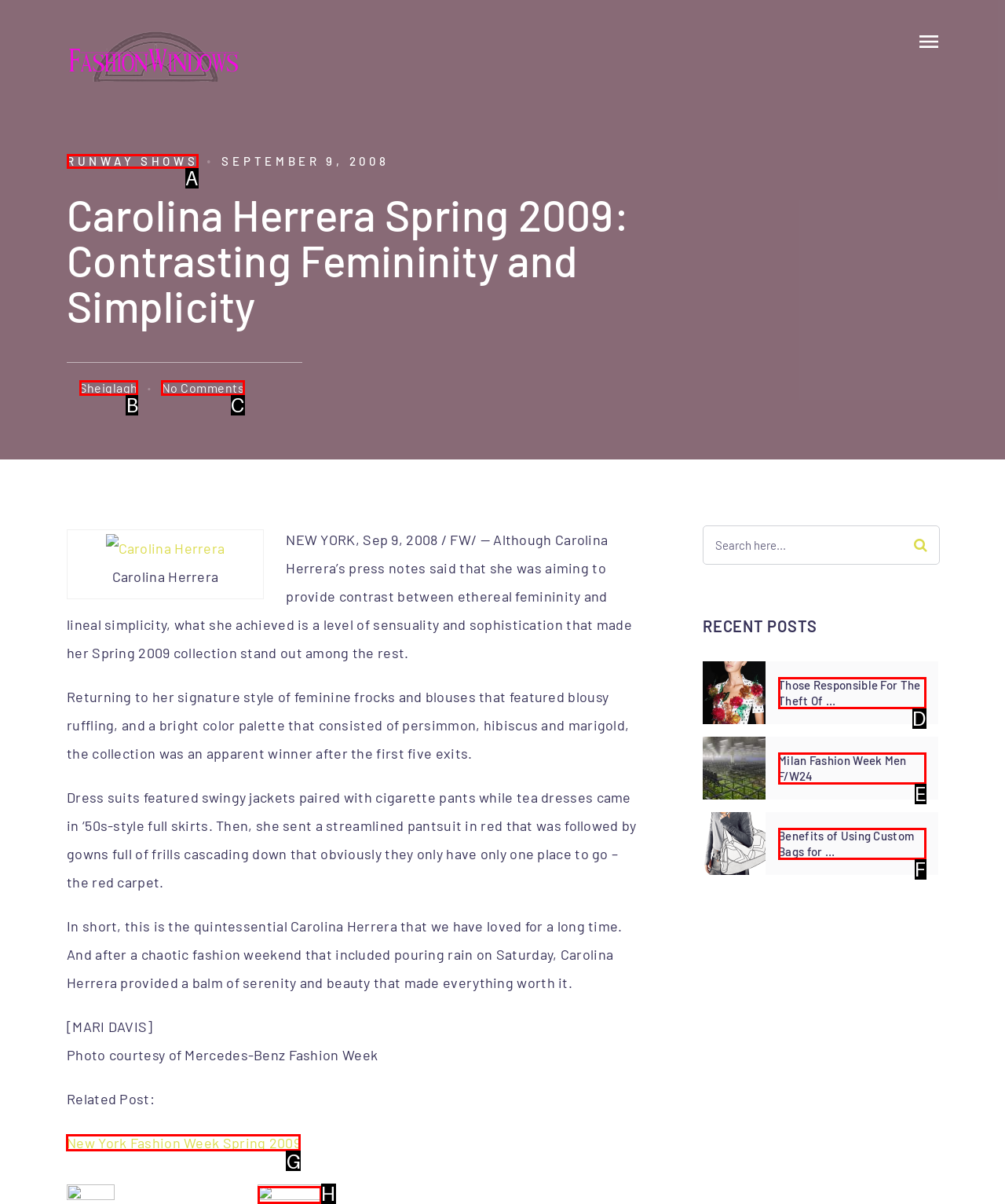Please indicate which HTML element to click in order to fulfill the following task: Read the 'New York Fashion Week Spring 2009' article Respond with the letter of the chosen option.

G